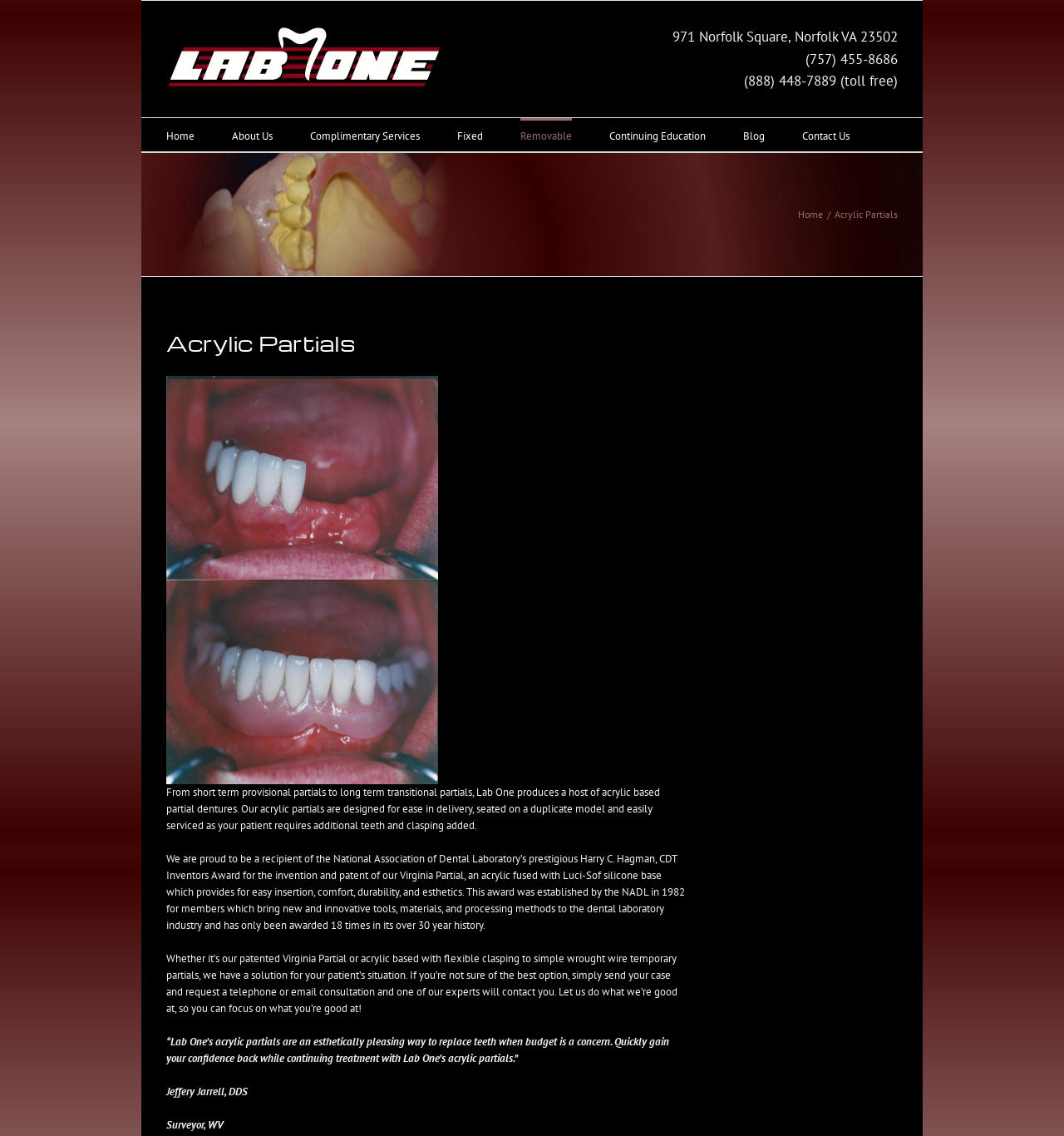Locate the bounding box coordinates of the element I should click to achieve the following instruction: "Go to Top".

[0.904, 0.911, 0.941, 0.937]